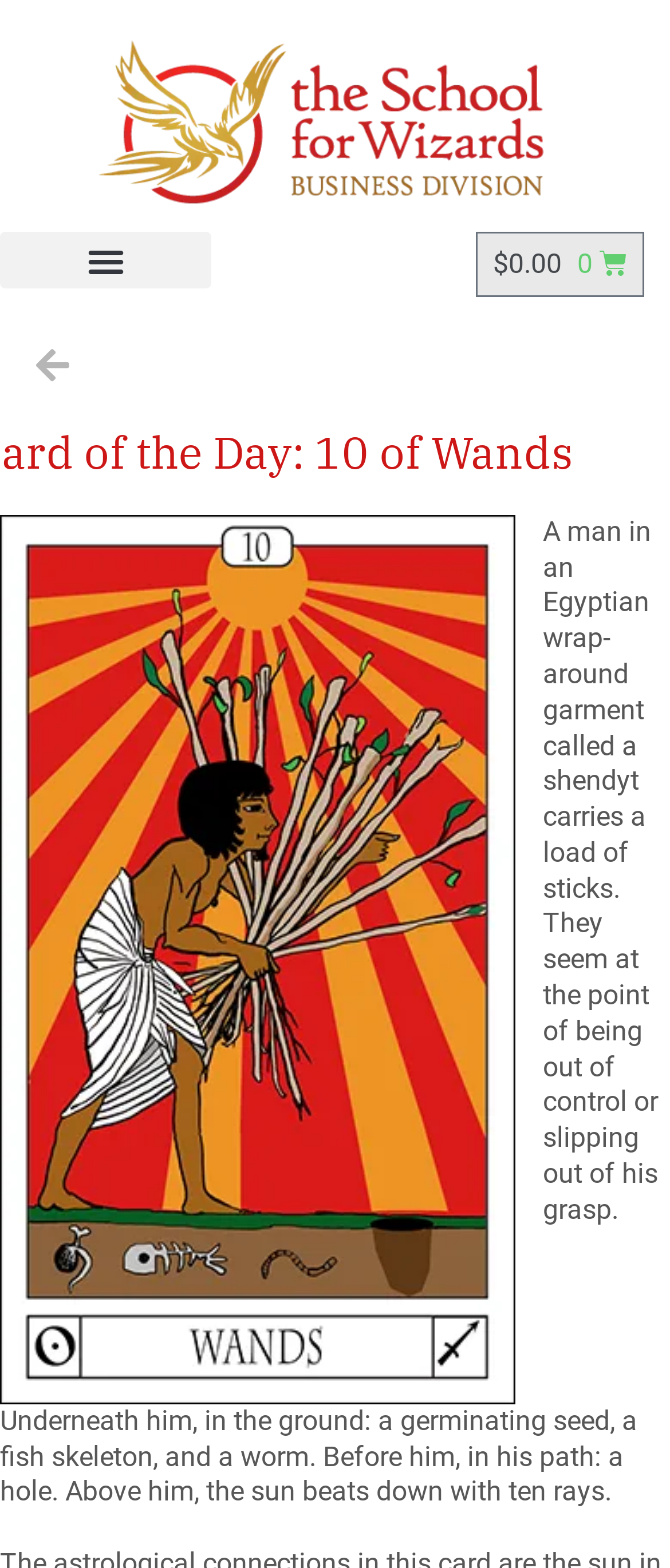Provide the bounding box coordinates for the UI element that is described as: "Phone: +389 77 560 886".

None